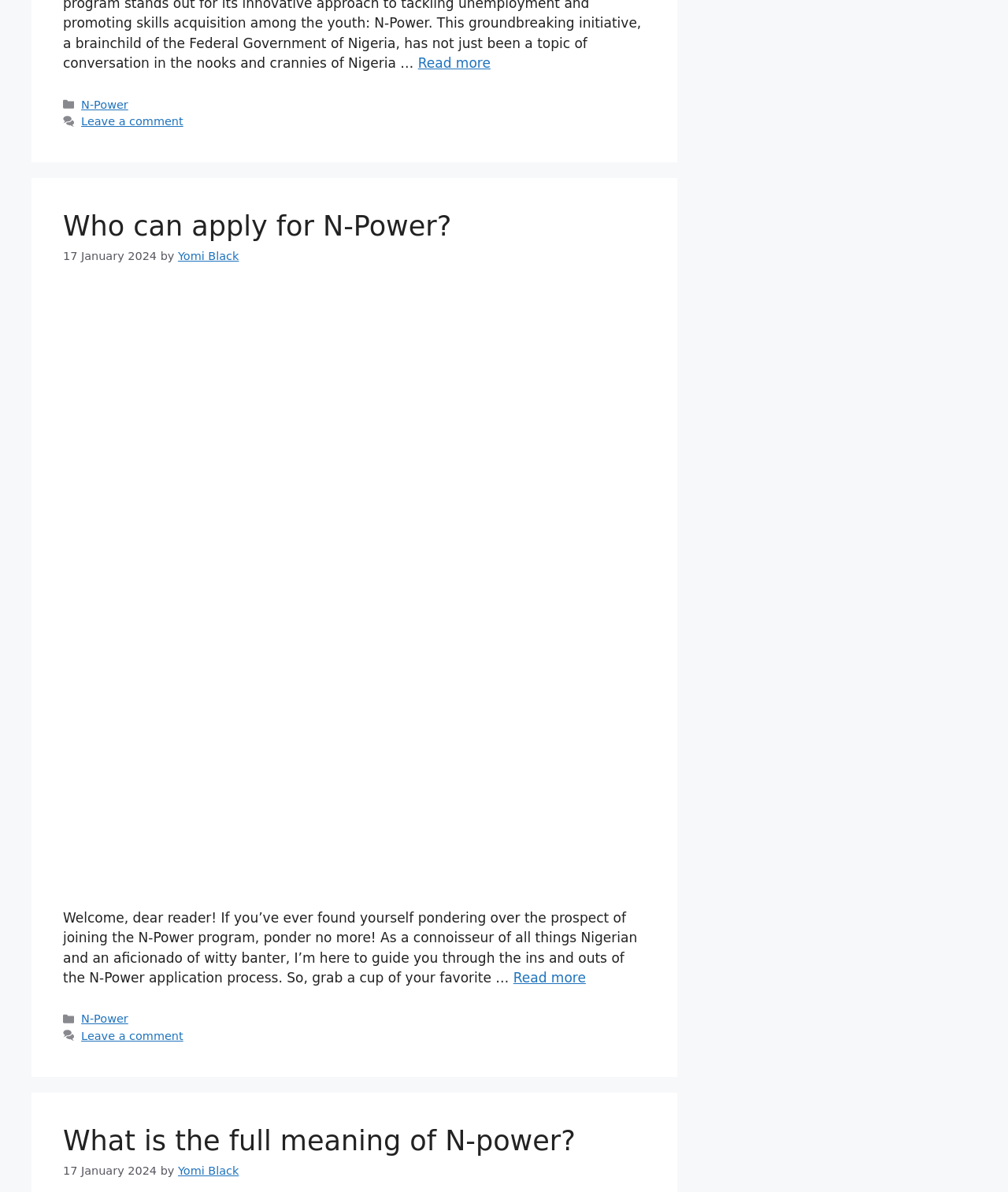Can you specify the bounding box coordinates of the area that needs to be clicked to fulfill the following instruction: "Read more about 'Who introduced N-Power in Nigeria?'"?

[0.415, 0.047, 0.487, 0.06]